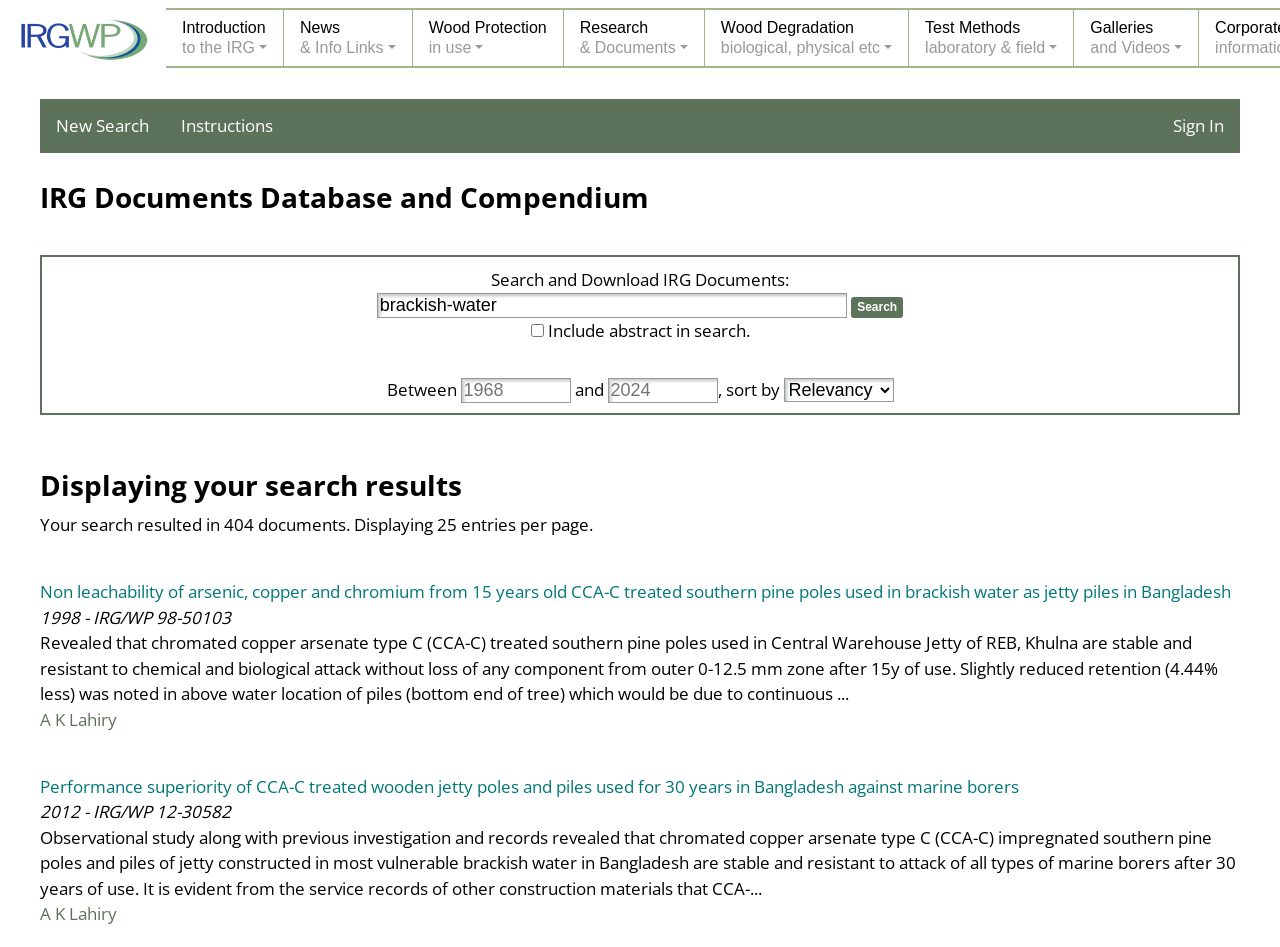Provide a single word or phrase answer to the question: 
What is the default number of search results displayed per page?

25